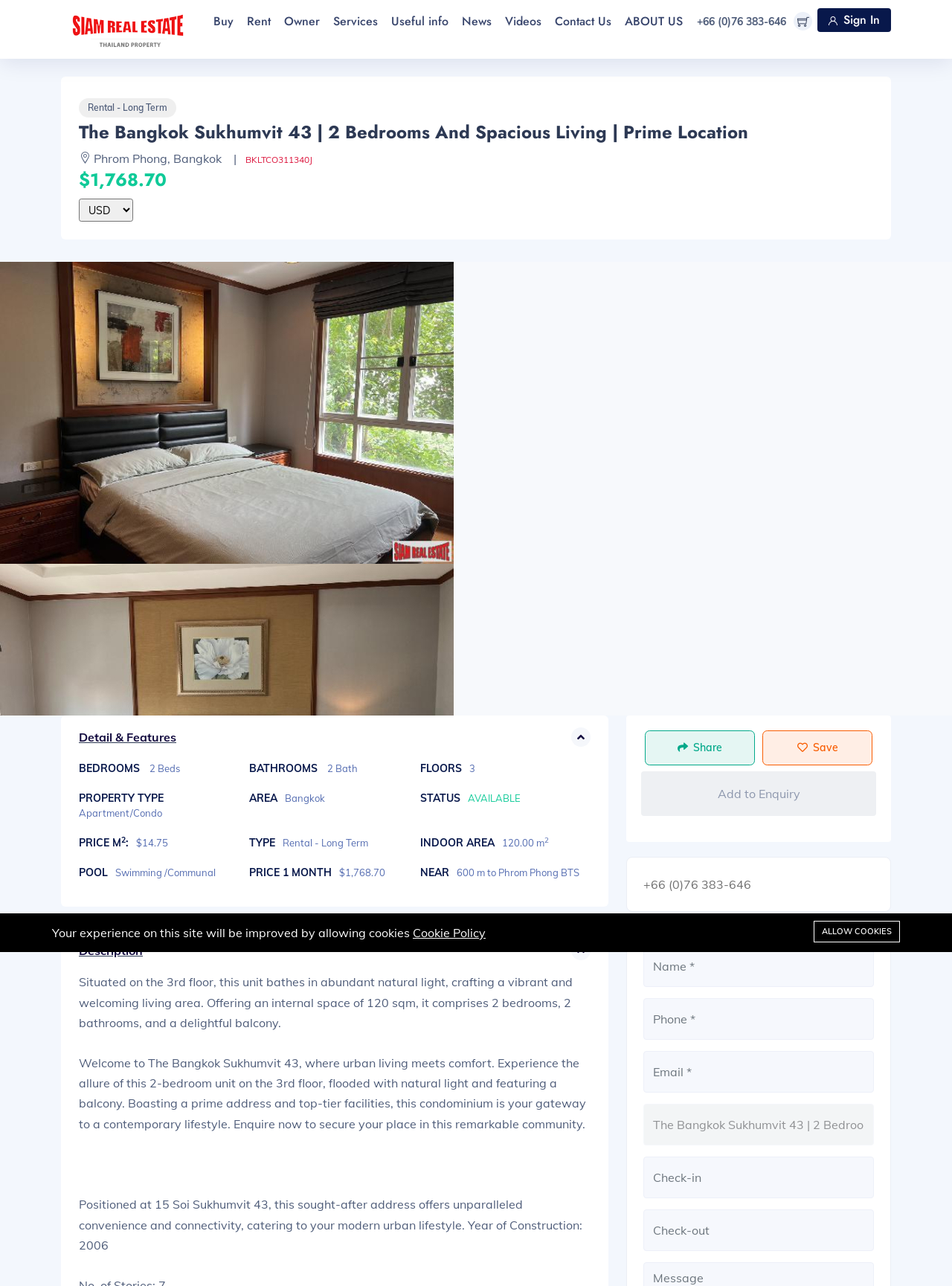Please determine the bounding box coordinates of the section I need to click to accomplish this instruction: "Go to Nusantara Patent homepage".

None